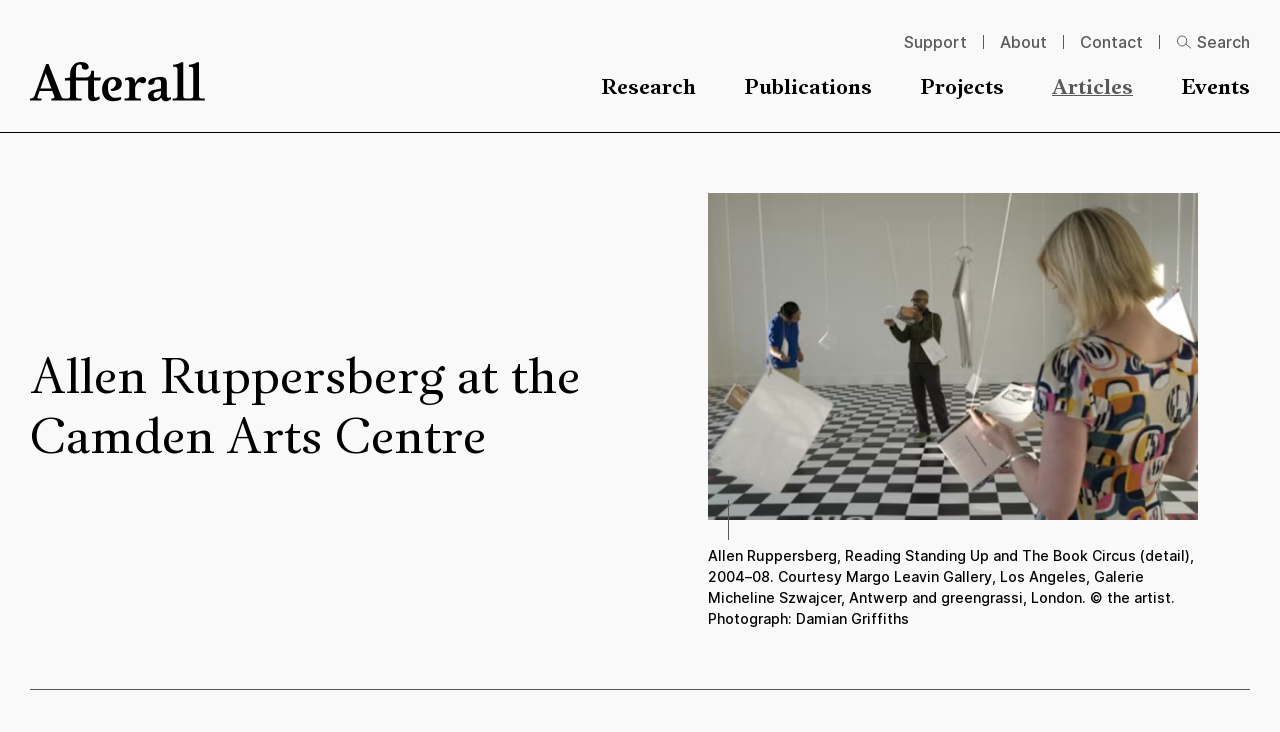Bounding box coordinates are specified in the format (top-left x, top-left y, bottom-right x, bottom-right y). All values are floating point numbers bounded between 0 and 1. Please provide the bounding box coordinate of the region this sentence describes: Start of main content

[0.0, 0.182, 0.14, 0.21]